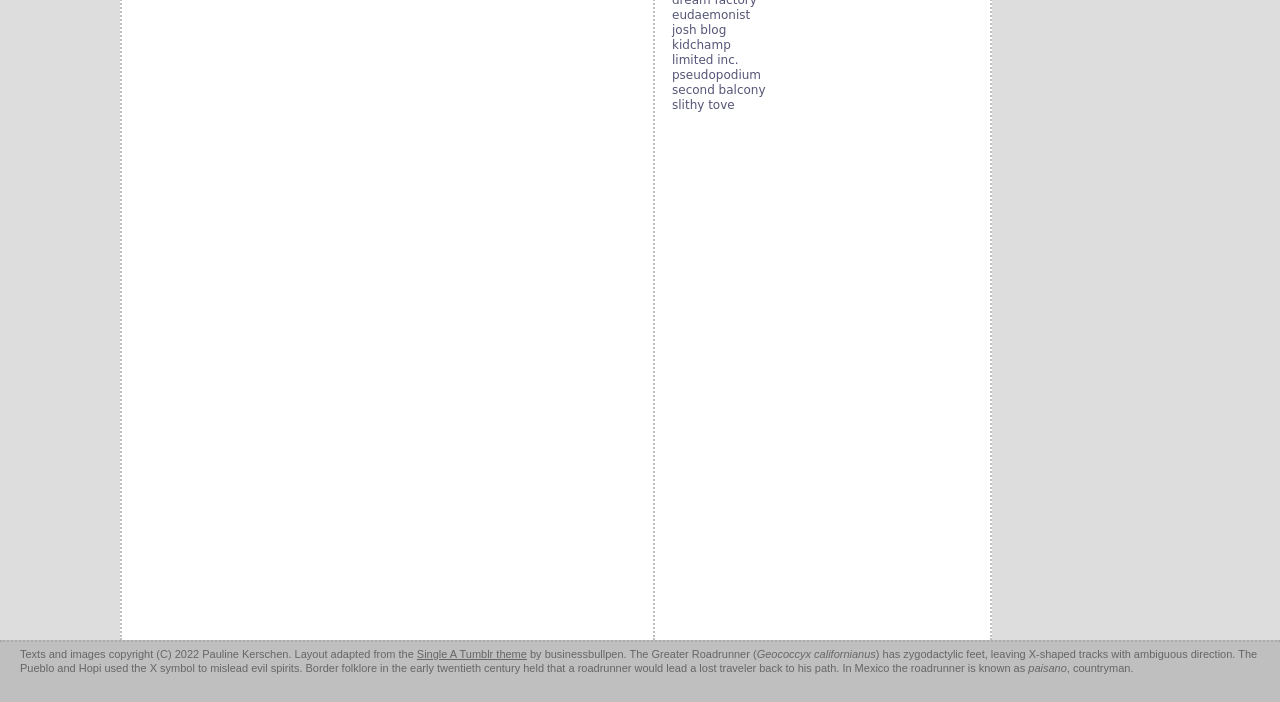Locate the UI element described as follows: "slithy tove". Return the bounding box coordinates as four float numbers between 0 and 1 in the order [left, top, right, bottom].

[0.525, 0.14, 0.574, 0.16]